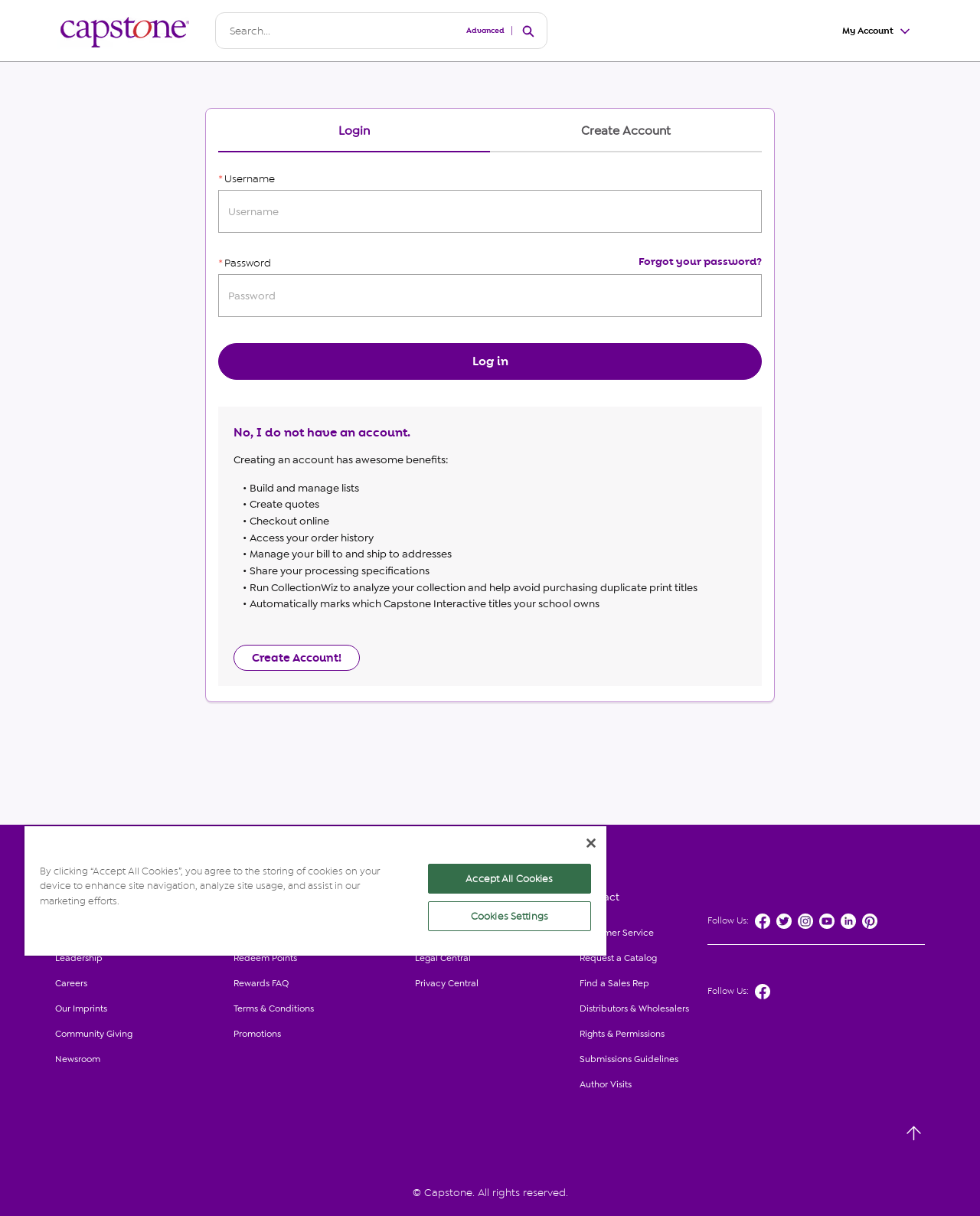Please mark the bounding box coordinates of the area that should be clicked to carry out the instruction: "Follow Capstone on Facebook".

[0.77, 0.751, 0.786, 0.764]